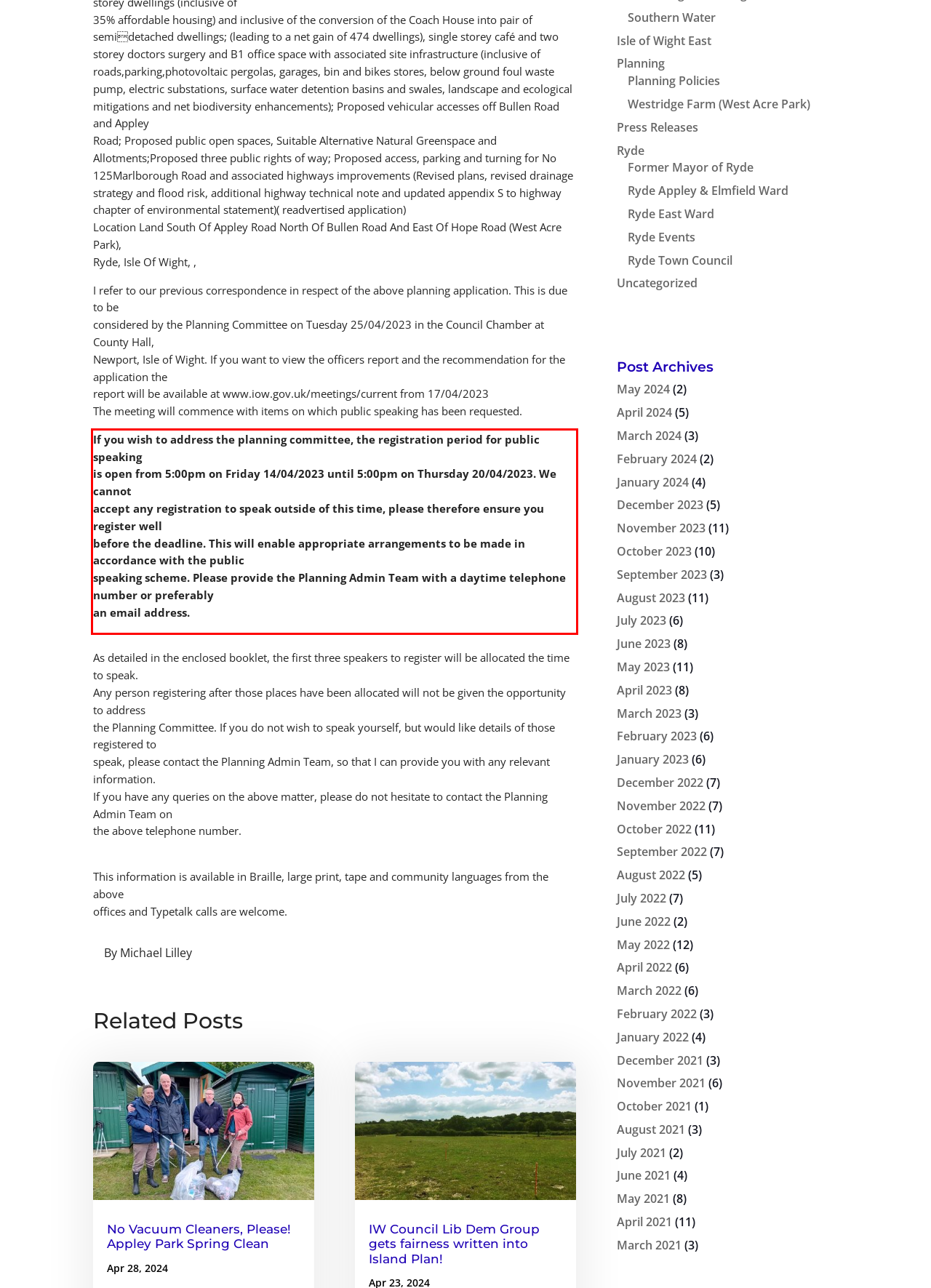You are given a webpage screenshot with a red bounding box around a UI element. Extract and generate the text inside this red bounding box.

If you wish to address the planning committee, the registration period for public speaking is open from 5:00pm on Friday 14/04/2023 until 5:00pm on Thursday 20/04/2023. We cannot accept any registration to speak outside of this time, please therefore ensure you register well before the deadline. This will enable appropriate arrangements to be made in accordance with the public speaking scheme. Please provide the Planning Admin Team with a daytime telephone number or preferably an email address.